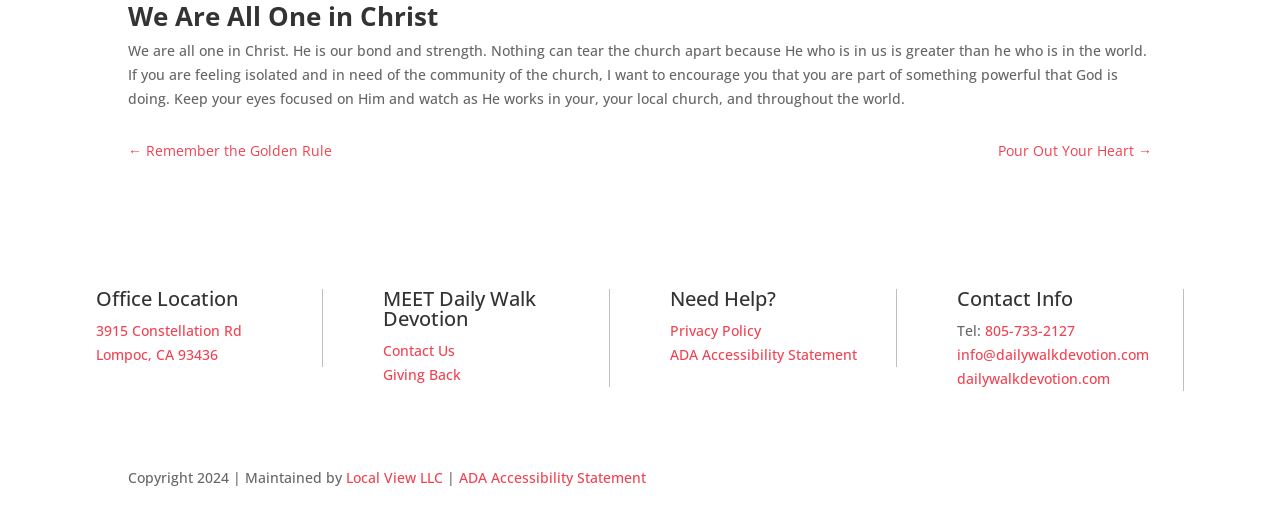Can you determine the bounding box coordinates of the area that needs to be clicked to fulfill the following instruction: "Search for something"?

None